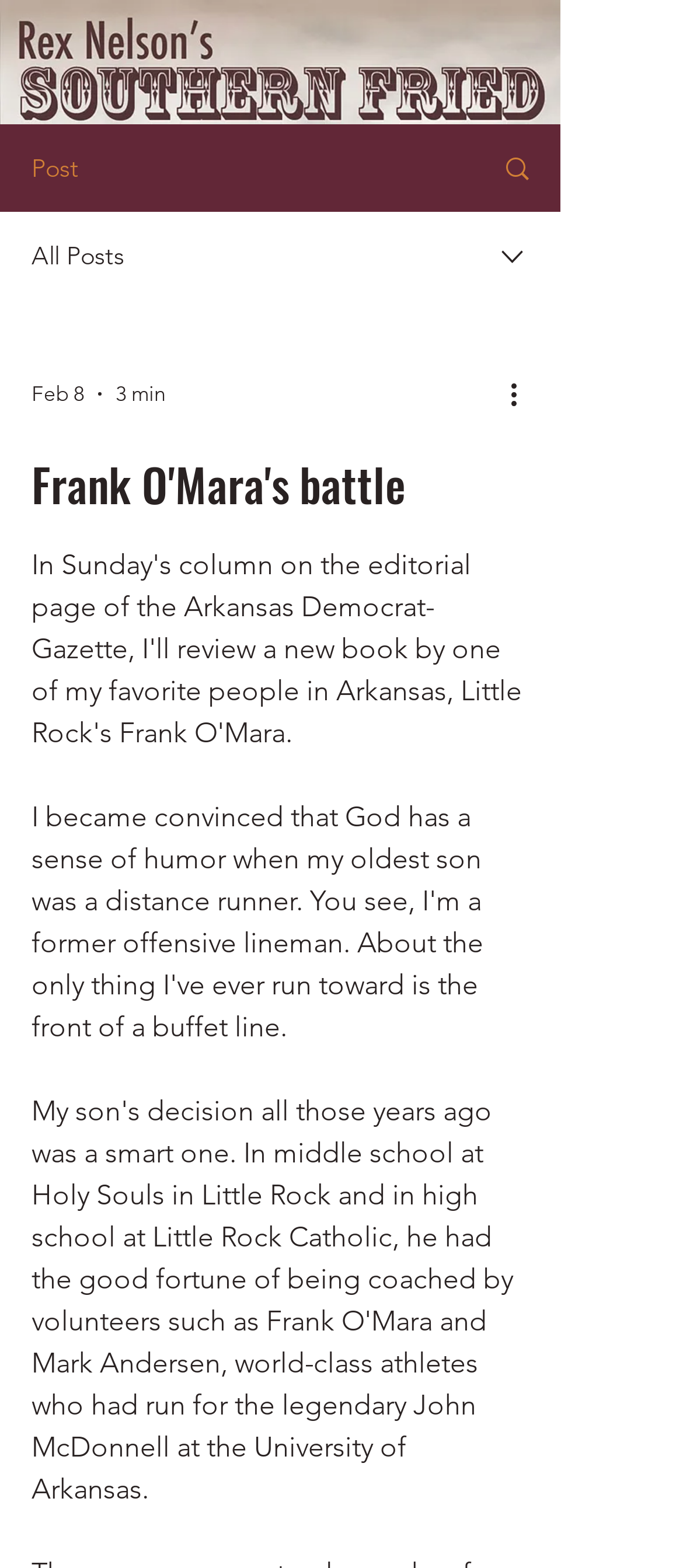What is the logo image filename?
Examine the screenshot and reply with a single word or phrase.

rex-nelson-southern-fried-logo.jpg